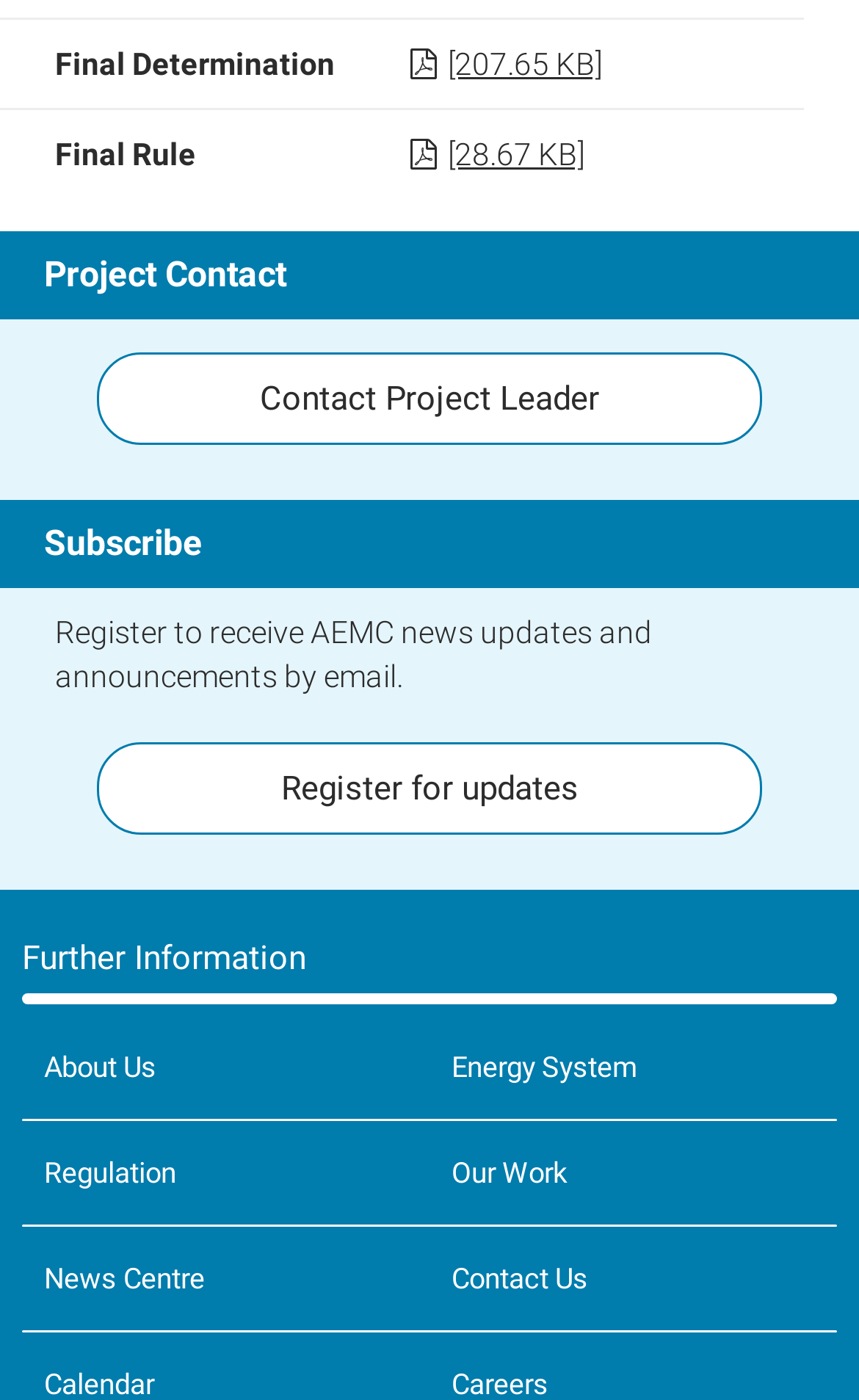Find the UI element described as: "Contact Us" and predict its bounding box coordinates. Ensure the coordinates are four float numbers between 0 and 1, [left, top, right, bottom].

[0.5, 0.876, 0.974, 0.95]